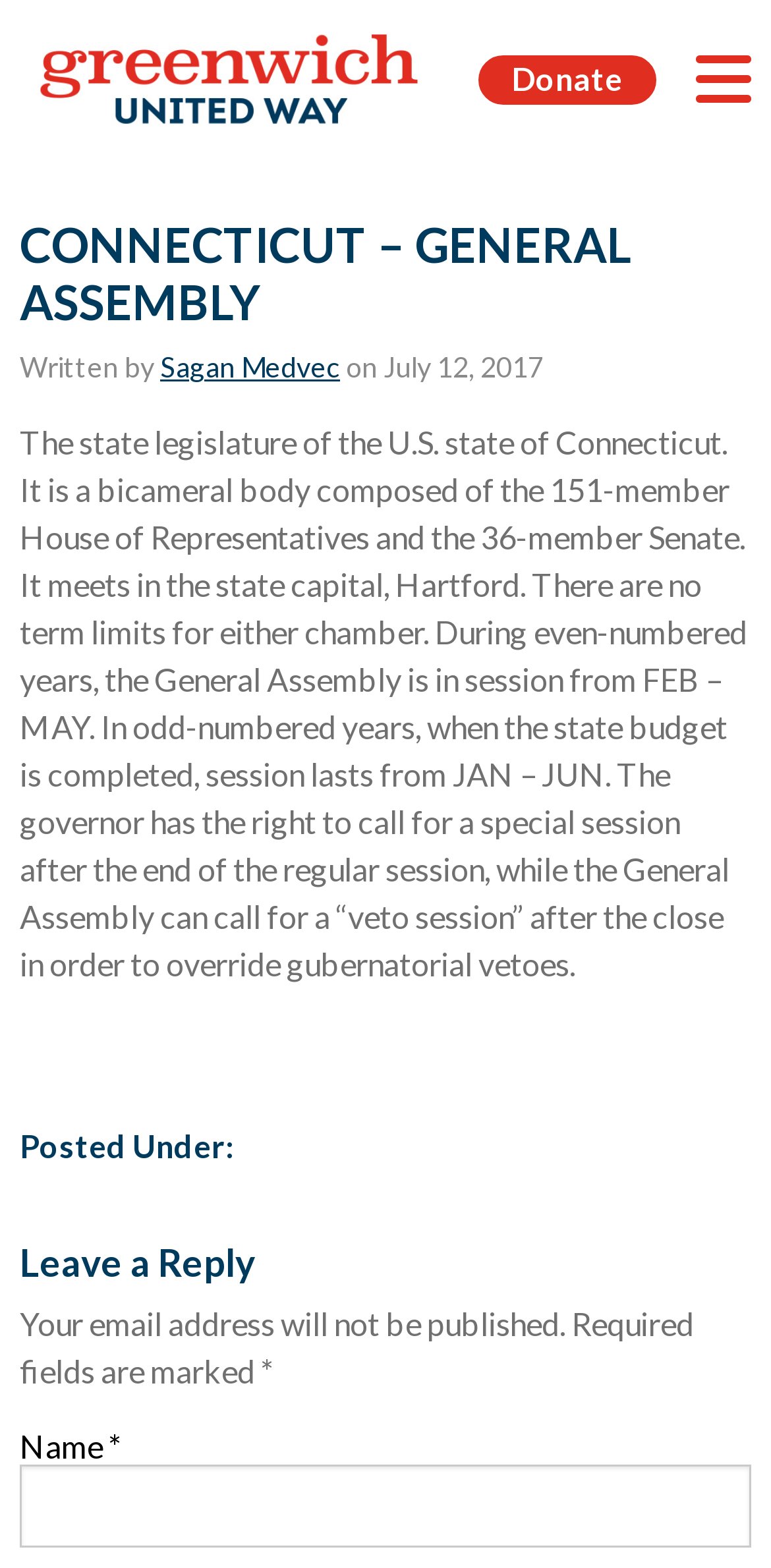Please determine the bounding box coordinates for the UI element described here. Use the format (top-left x, top-left y, bottom-right x, bottom-right y) with values bounded between 0 and 1: Donate

[0.621, 0.036, 0.851, 0.067]